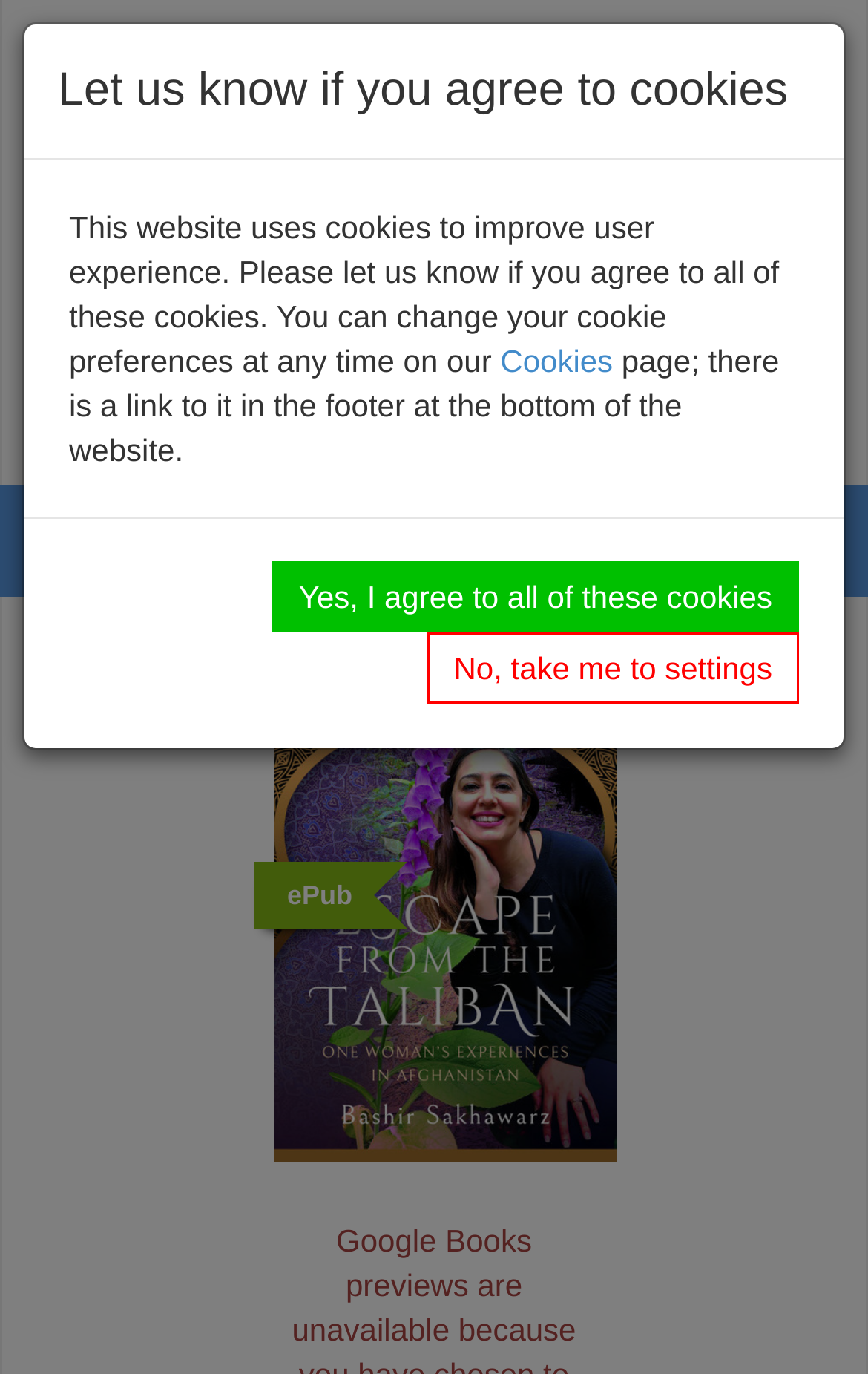Use one word or a short phrase to answer the question provided: 
What is the format of the book?

ePub